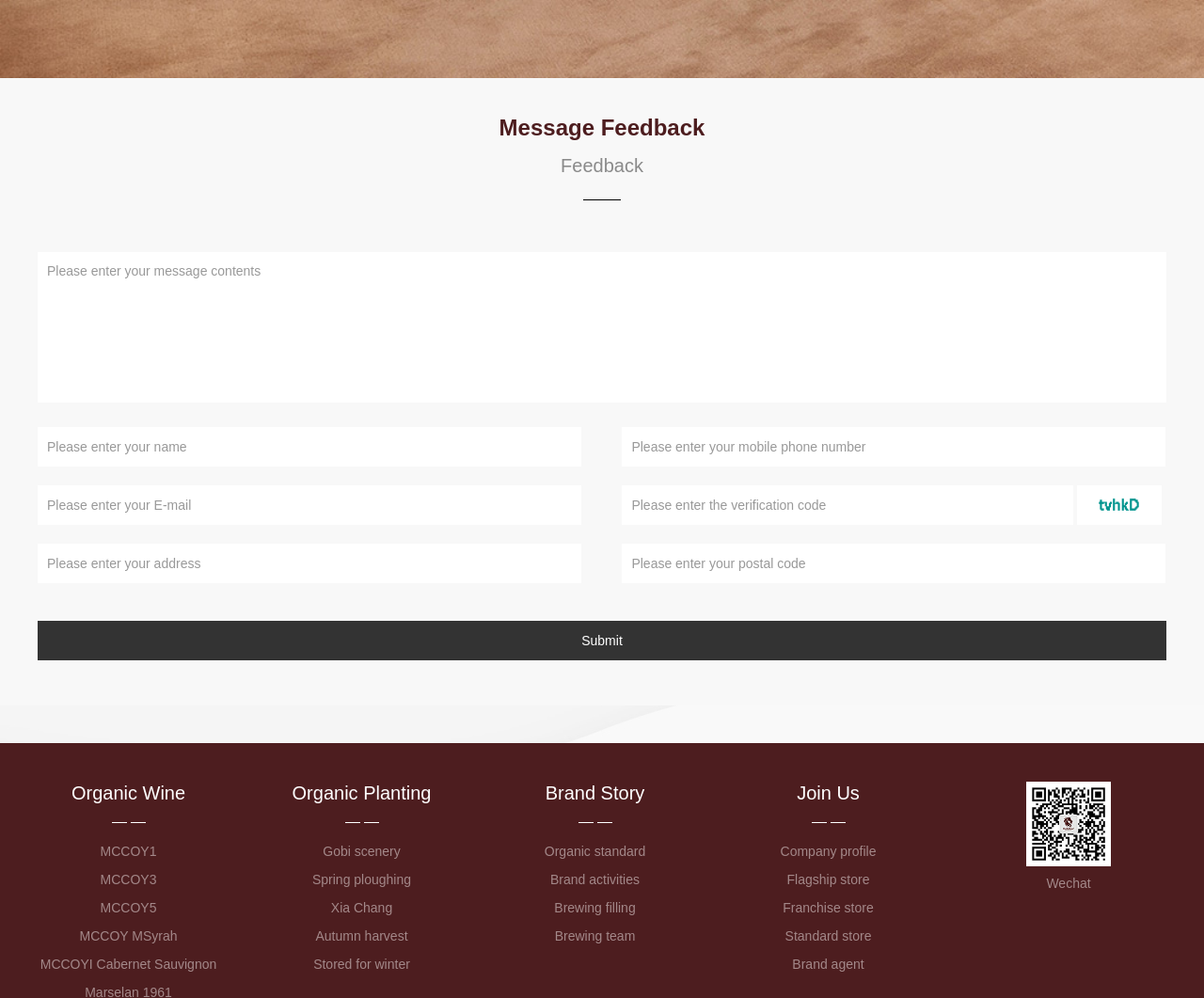Answer the following in one word or a short phrase: 
What is the image on the right side of the webpage for?

To display a description